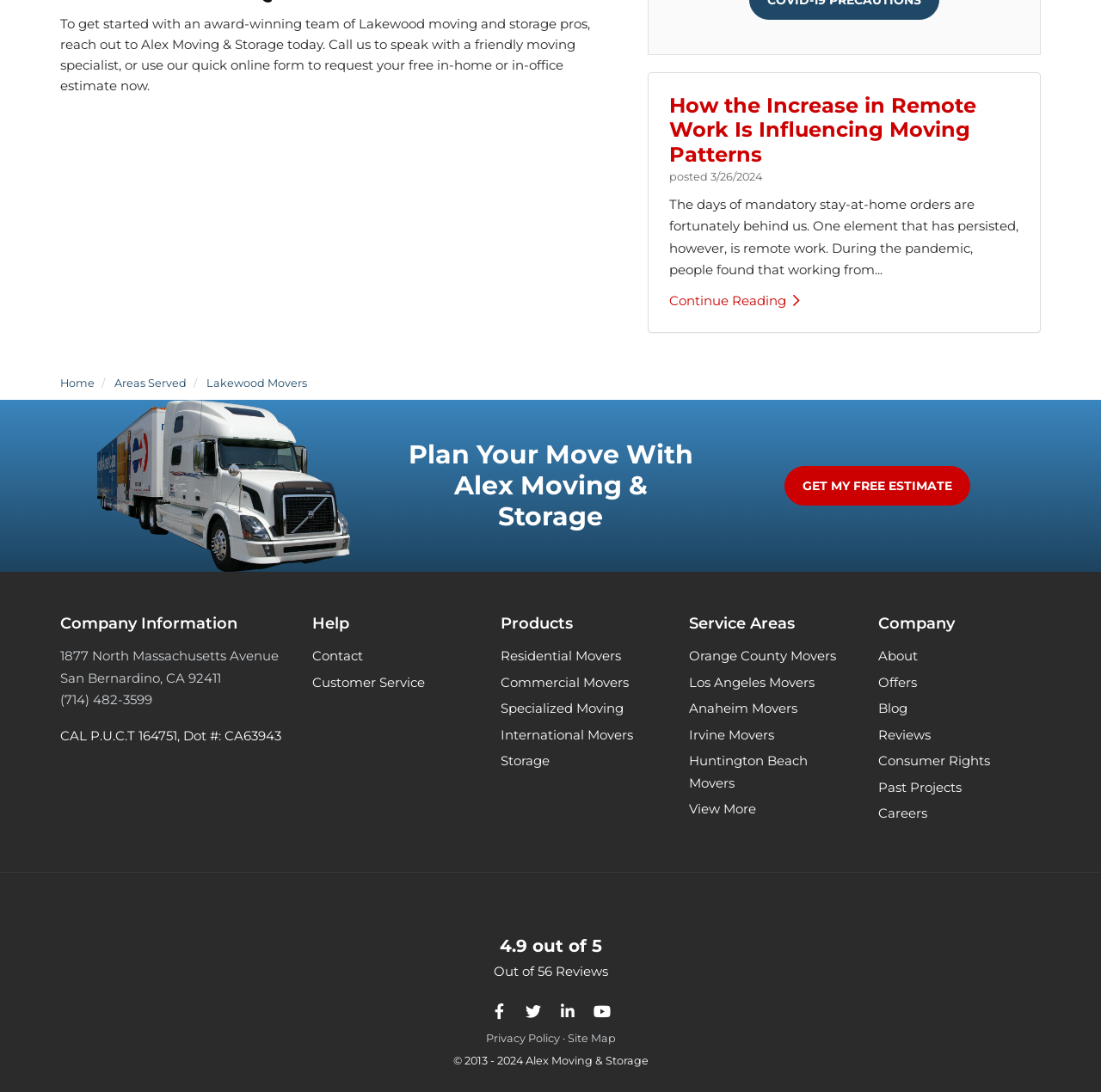Find the bounding box of the UI element described as: "Get My Free Estimate". The bounding box coordinates should be given as four float values between 0 and 1, i.e., [left, top, right, bottom].

[0.712, 0.427, 0.881, 0.463]